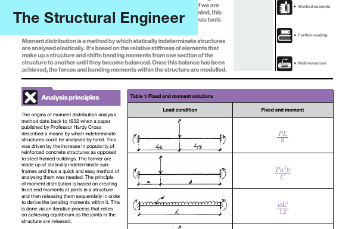Present a detailed portrayal of the image.

The image features an excerpt from "The Structural Engineer," discussing the concept of moment distribution as a method for analyzing statically indeterminate structures elastically. This excerpt emphasizes the importance of the relative stiffness of different elements in a structure, detailing how bending moments are redistributed until balance is achieved. Additionally, a section labeled "Analysis principles" is present, accompanied by a table illustrating fixed end moments under various loading conditions. The content aims to provide insights for engineers on structural analysis methodologies, particularly in the context of understanding and applying moment distribution techniques in practice.